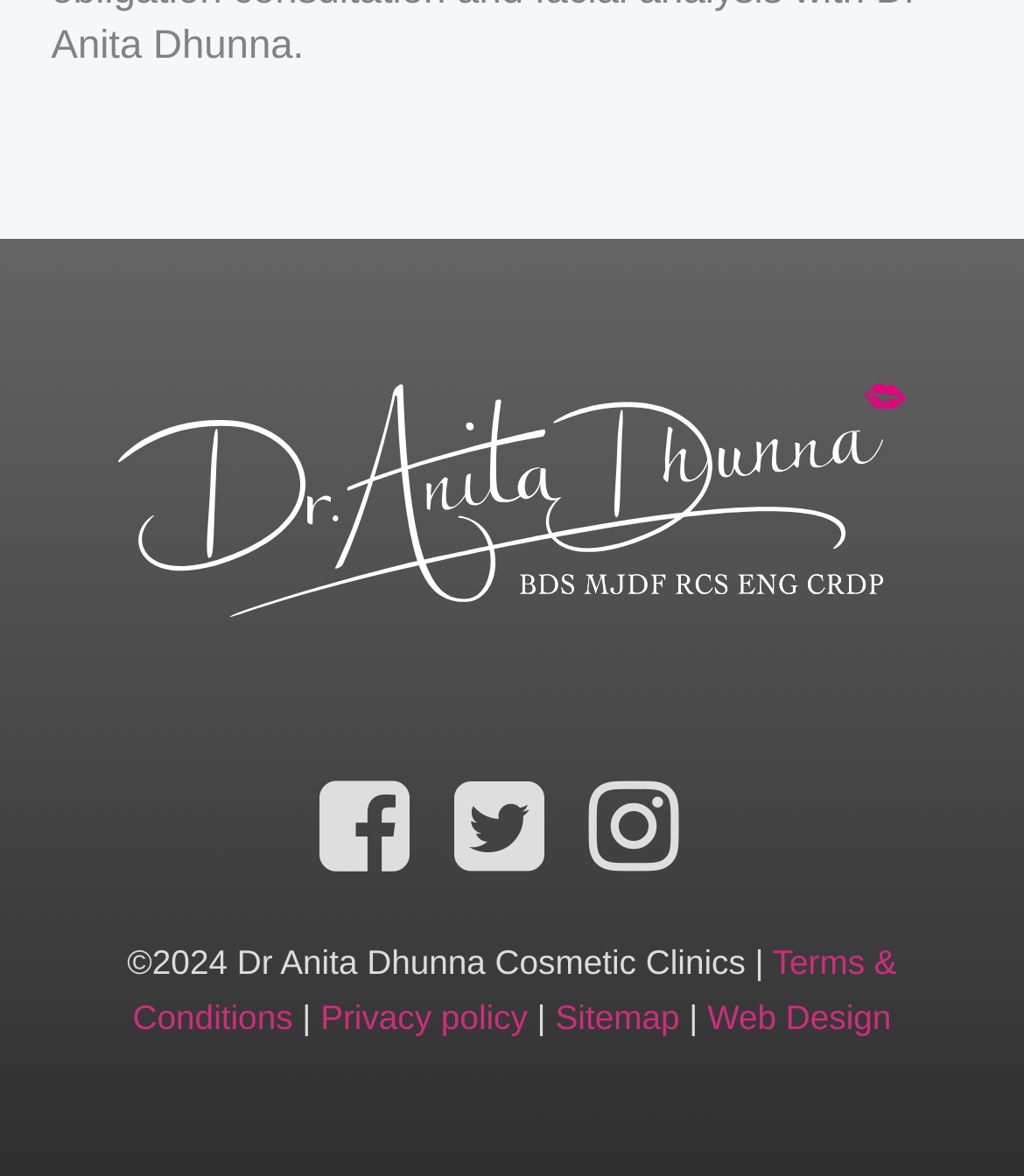Can you give a detailed response to the following question using the information from the image? How many social media links are present?

There are three social media links present on the webpage, which can be identified by the icons '', '', and ''.